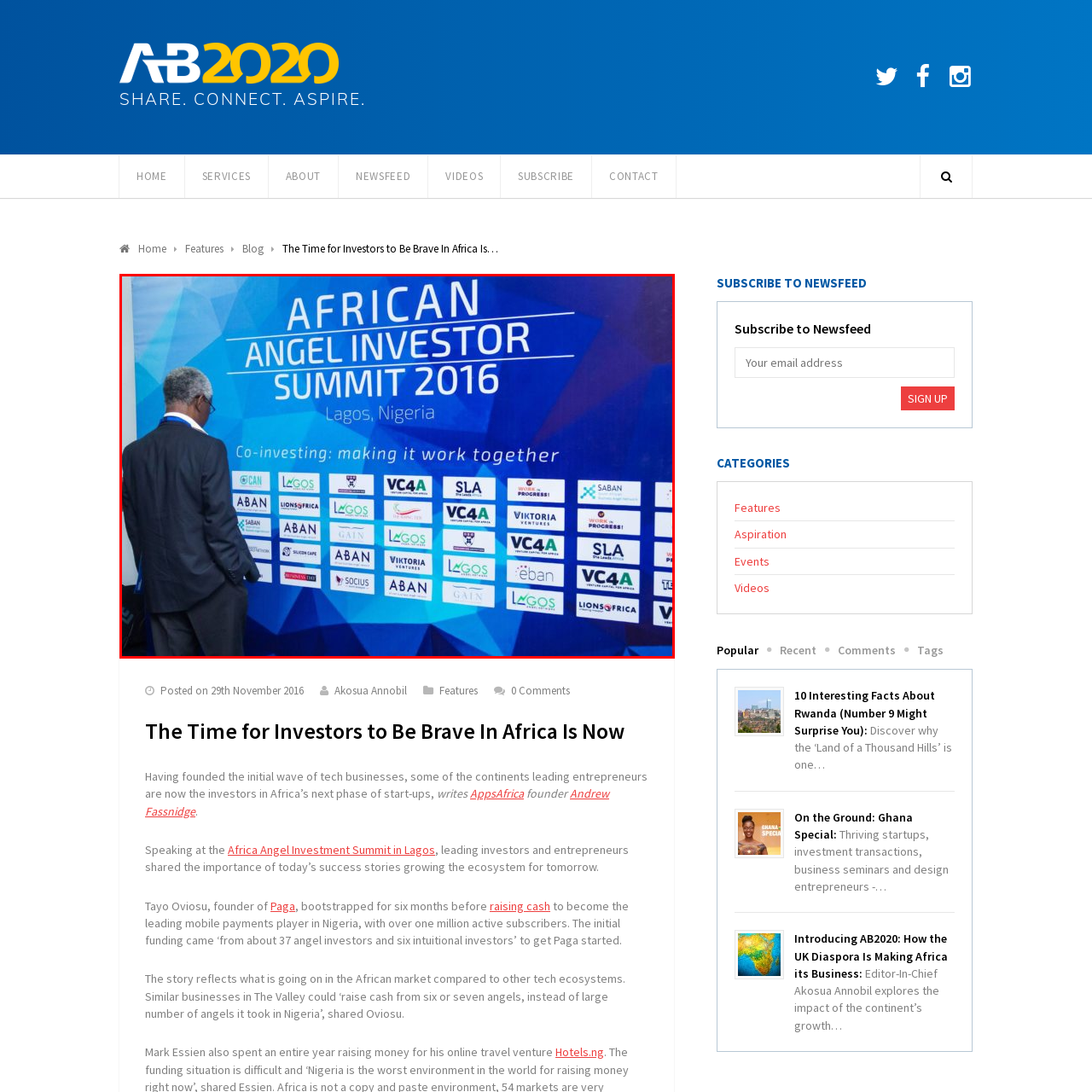Generate a comprehensive caption for the picture highlighted by the red outline.

The image captures a participant at the **African Angel Investor Summit 2016**, held in **Lagos, Nigeria**. Standing against a vibrant blue backdrop adorned with geometric patterns, the man, dressed in a black suit with a subtle blue tie, focuses on a display featuring logos of various organizations involved in investment and entrepreneurship across Africa. The summit highlights the theme of **co-investing**, emphasizing collaboration amongst stakeholders to foster growth and innovation in the region. The display lists notable entities including **ABAN, VC4A**, and **LionsAfrica**, reflecting the summit's goal of creating synergies among investors and entrepreneurs within the African ecosystem.